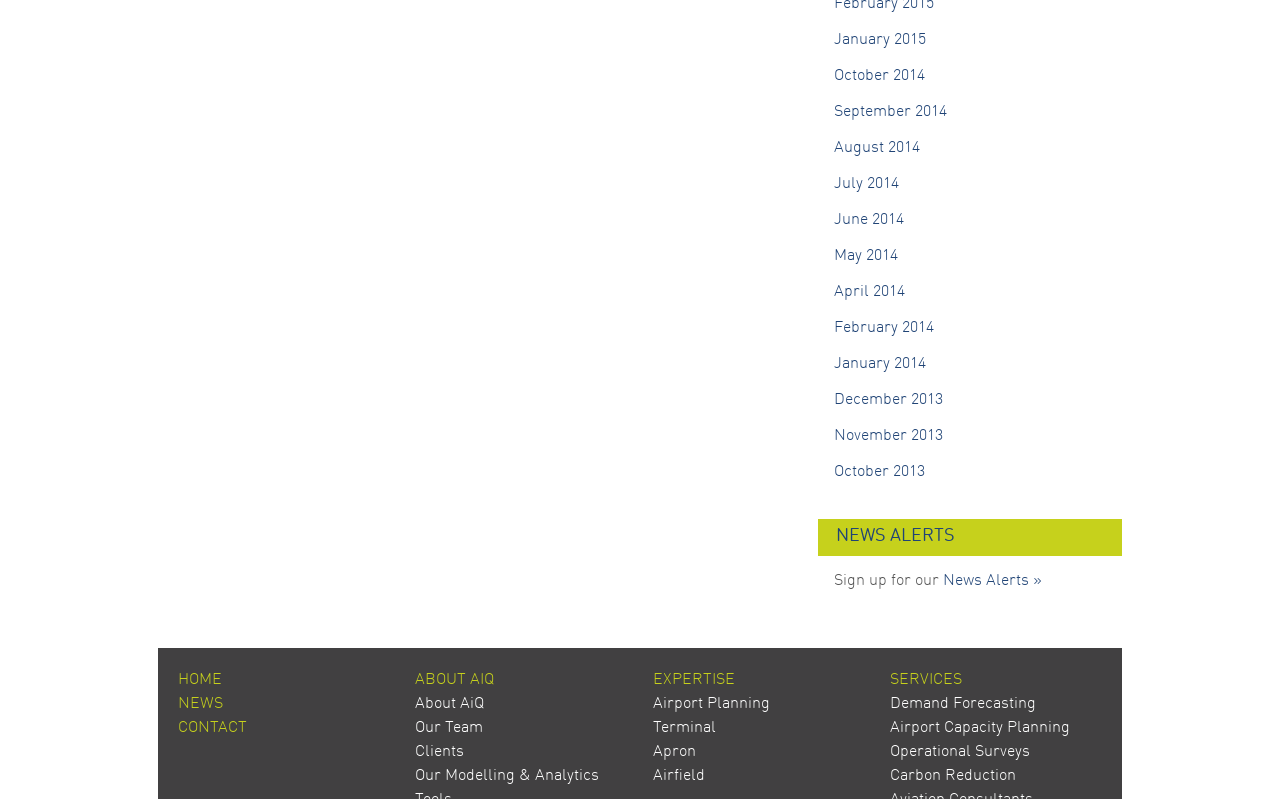Identify the bounding box coordinates of the area you need to click to perform the following instruction: "Go to the home page".

[0.139, 0.841, 0.173, 0.861]